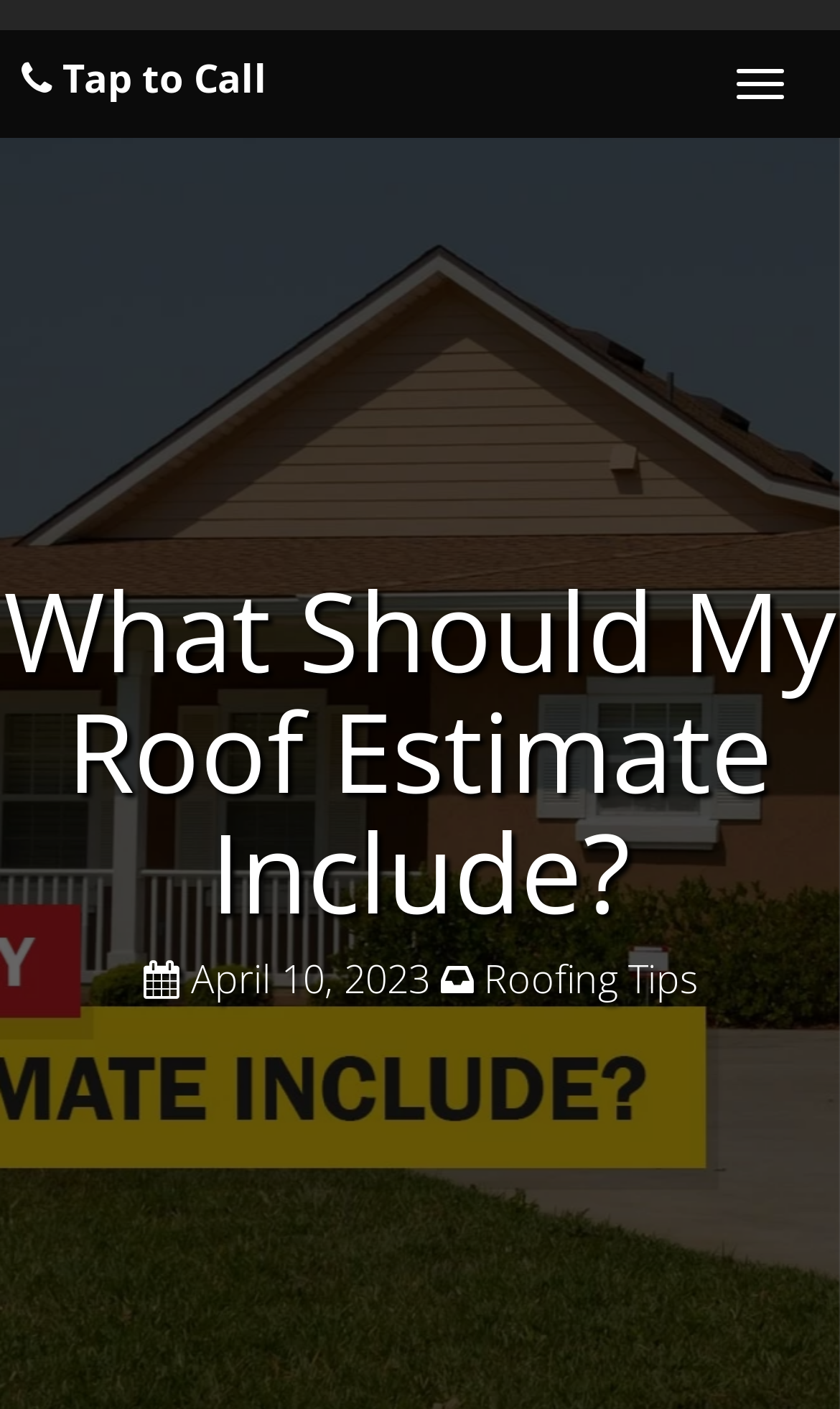Determine the bounding box of the UI element mentioned here: "Tap to Call". The coordinates must be in the format [left, top, right, bottom] with values ranging from 0 to 1.

[0.0, 0.021, 0.318, 0.098]